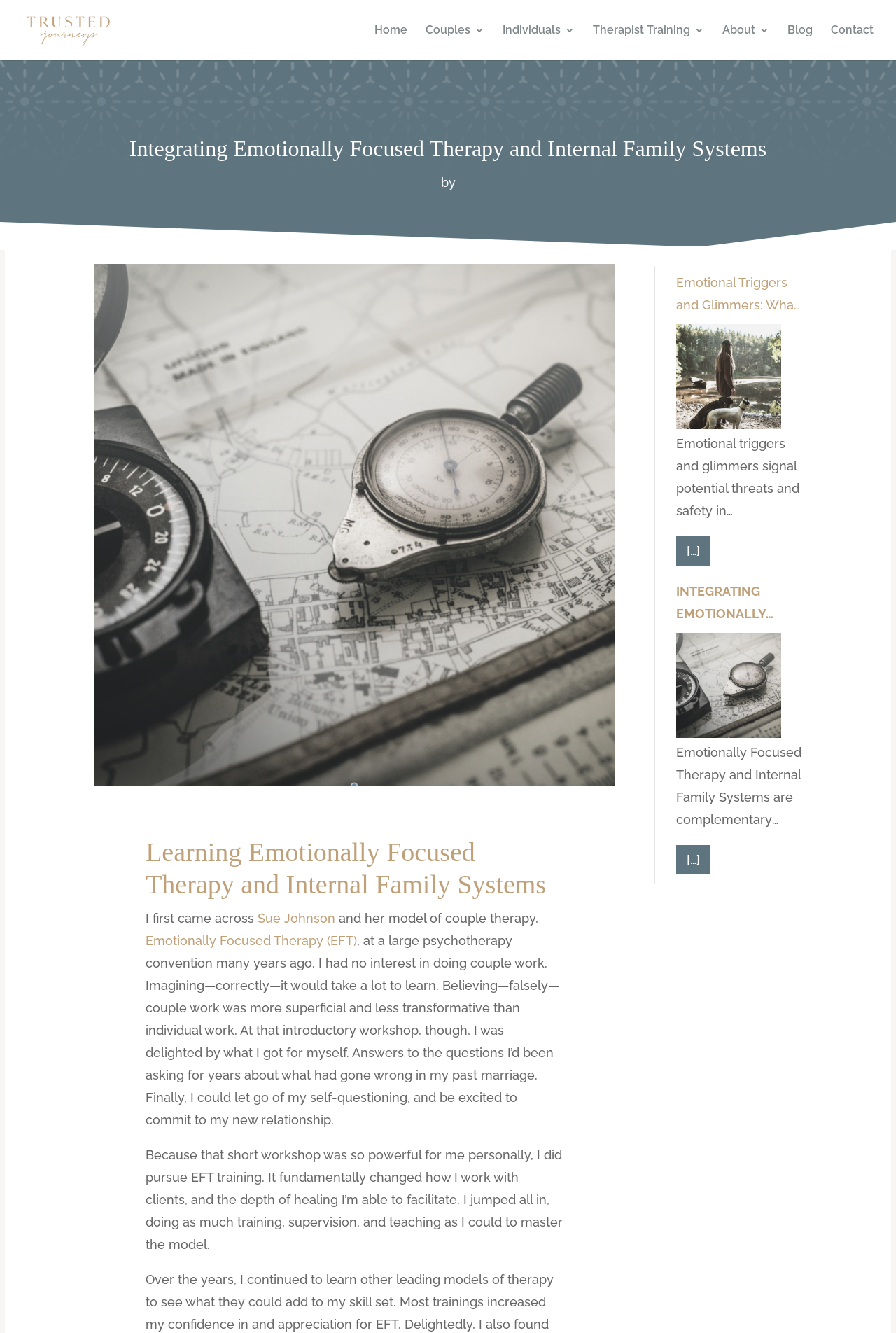What is the topic of the link 'Emotional Triggers and Glimmers: What Are They?'?
Relying on the image, give a concise answer in one word or a brief phrase.

Emotional triggers and glimmers